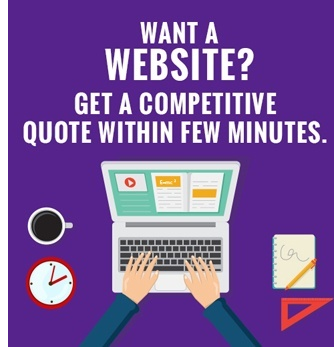What is the laptop user doing?
Look at the webpage screenshot and answer the question with a detailed explanation.

The laptop user is typing because the caption describes the scene as 'two hands are seen typing on a laptop', indicating that the user is actively engaging with the laptop.